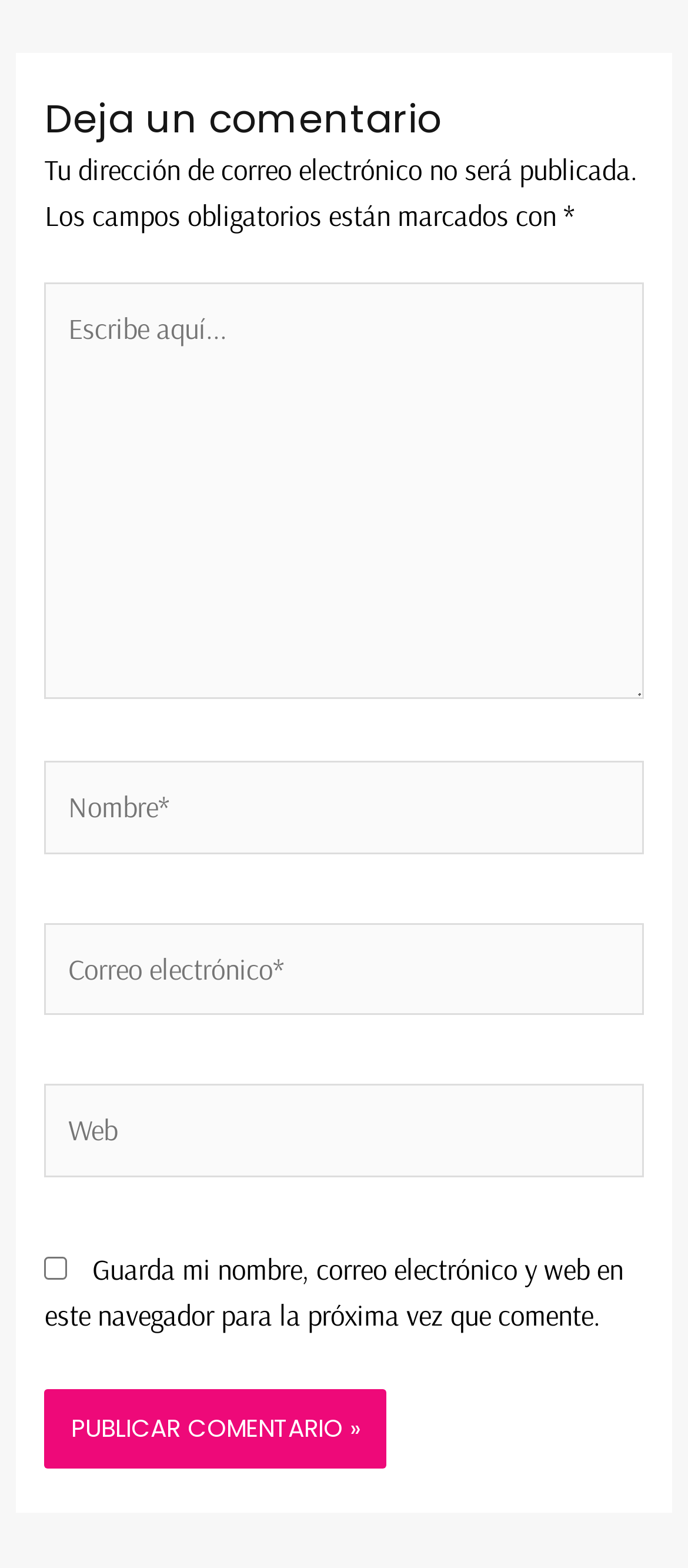Please provide a one-word or phrase answer to the question: 
How many required fields are there in the form?

3